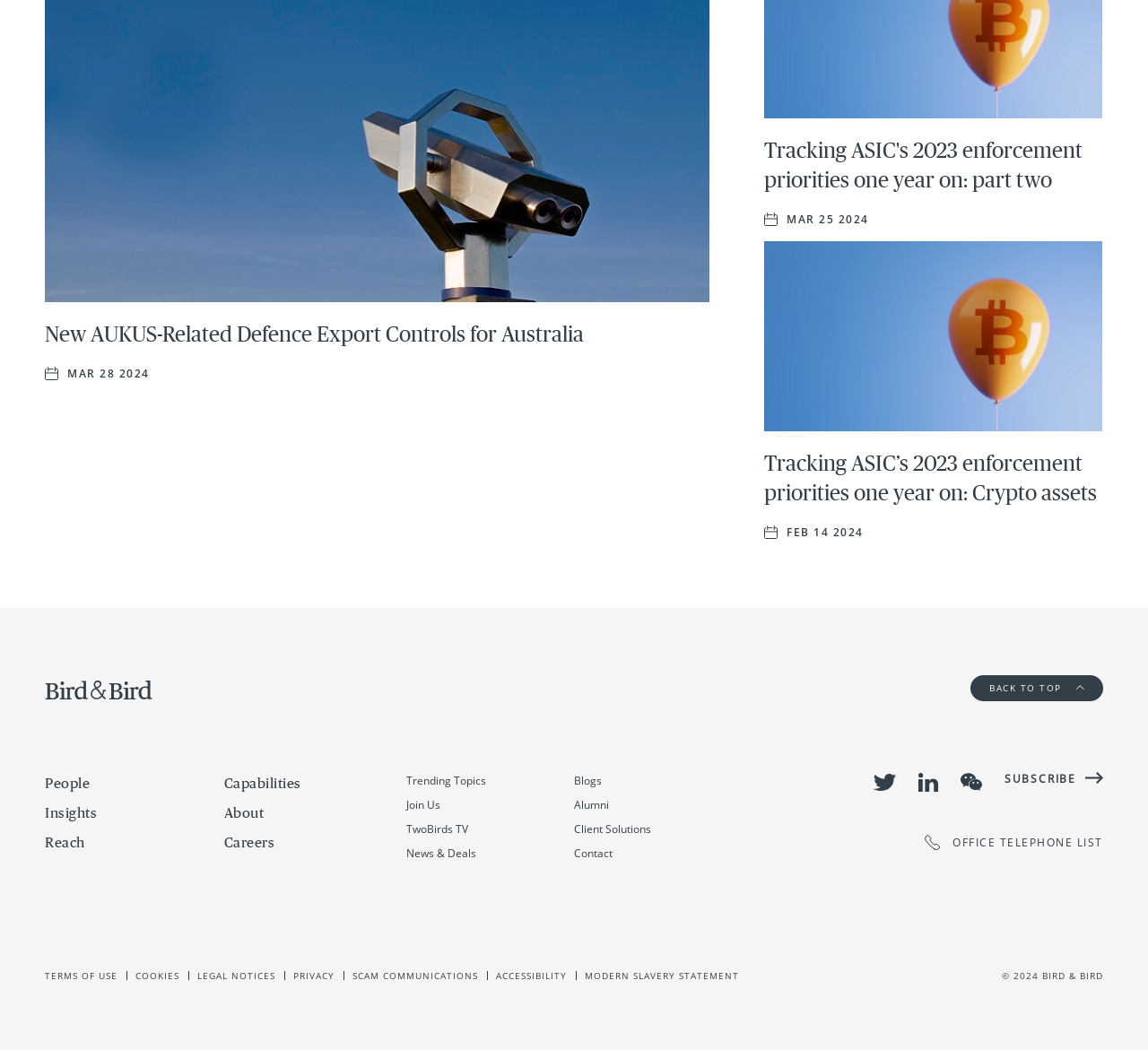Using the elements shown in the image, answer the question comprehensively: What social media platforms can users follow the law firm on?

I noticed a set of link elements with icons and text corresponding to Twitter, LinkedIn, and WeChat, suggesting that users can follow the law firm on these social media platforms.